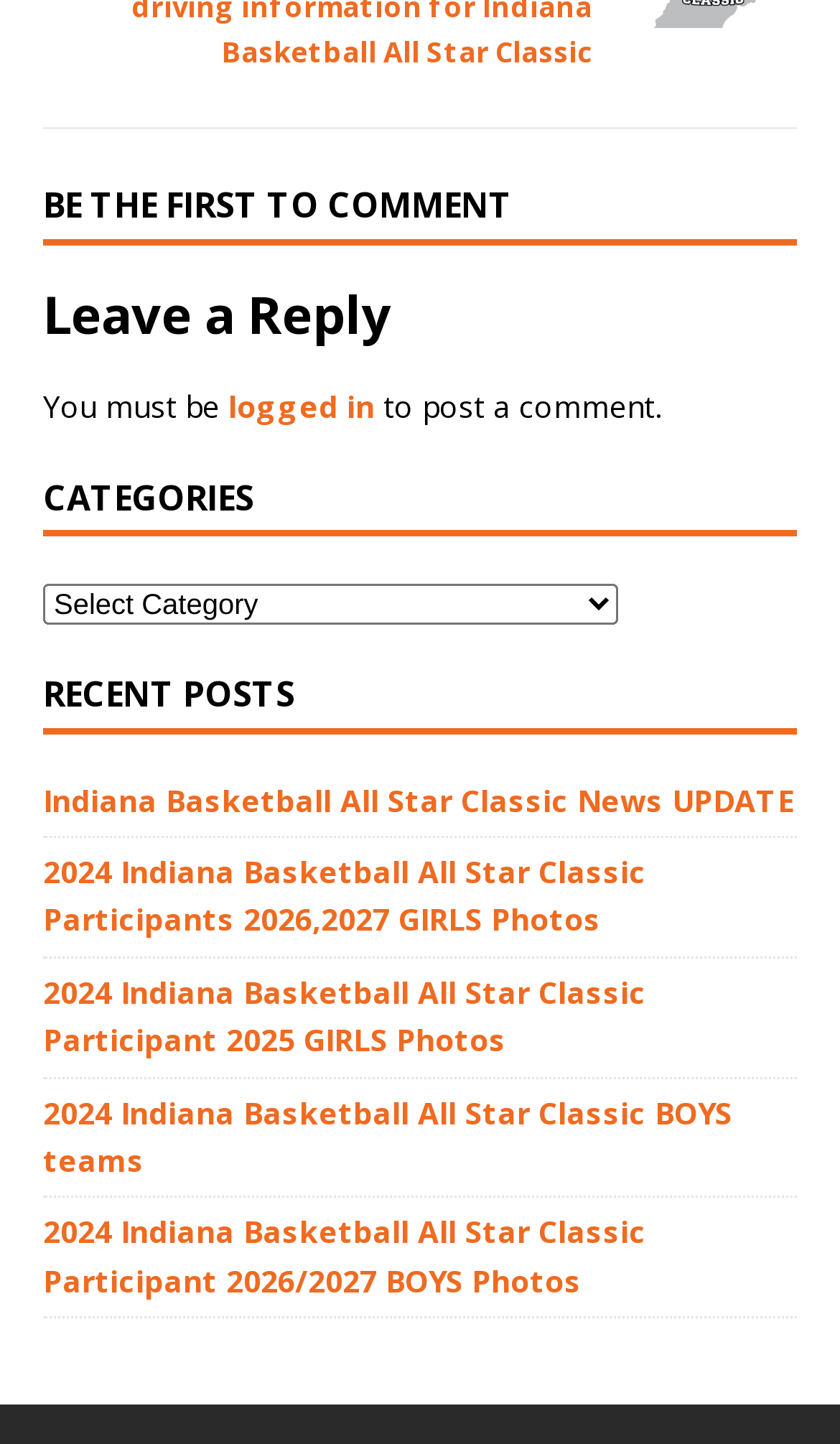Reply to the question below using a single word or brief phrase:
How many recent posts are listed?

5